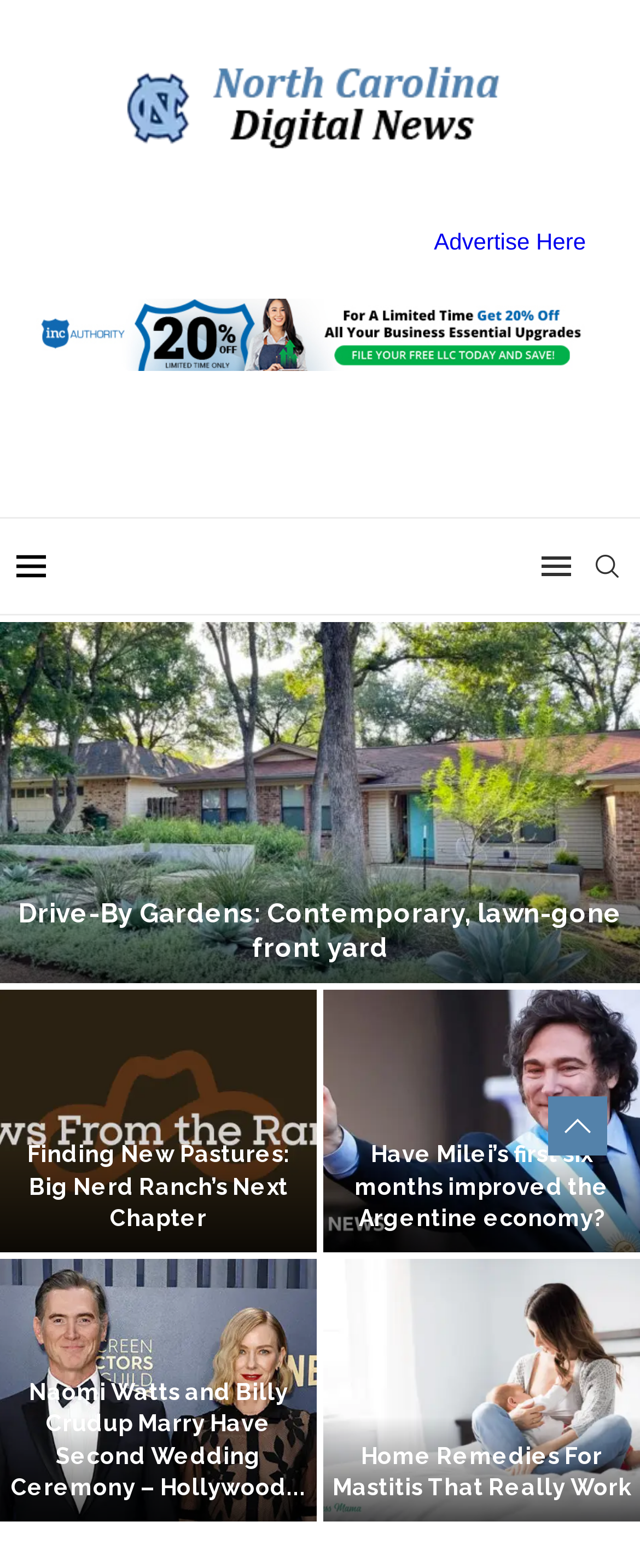What is the topic of the first article?
Based on the visual information, provide a detailed and comprehensive answer.

The first article is titled 'Drive-By Gardens: Contemporary, lawn-gone front yard', which suggests that the topic of the article is related to gardens. The article is likely discussing contemporary garden designs or lawn care.